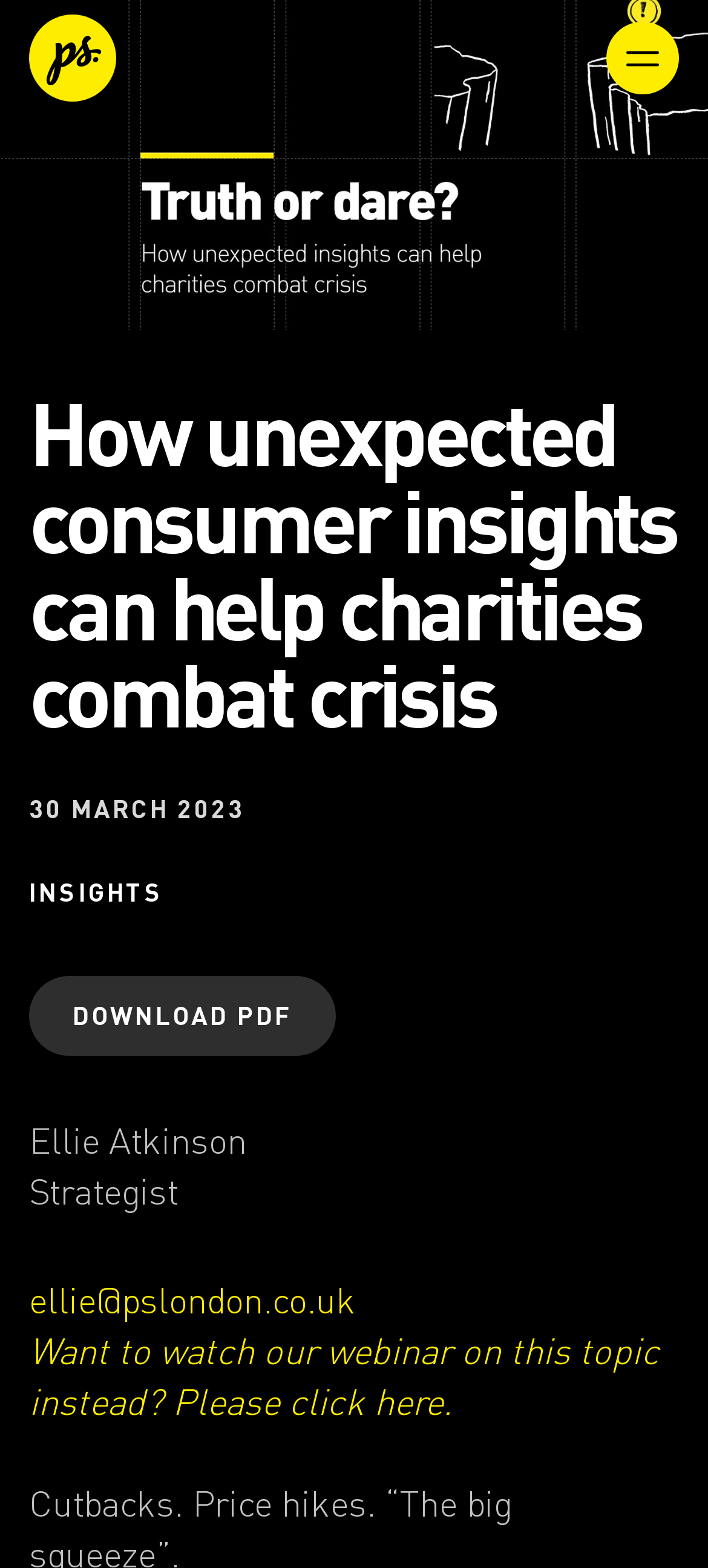Answer the following in one word or a short phrase: 
Who is the author of the whitepaper?

Ellie Atkinson